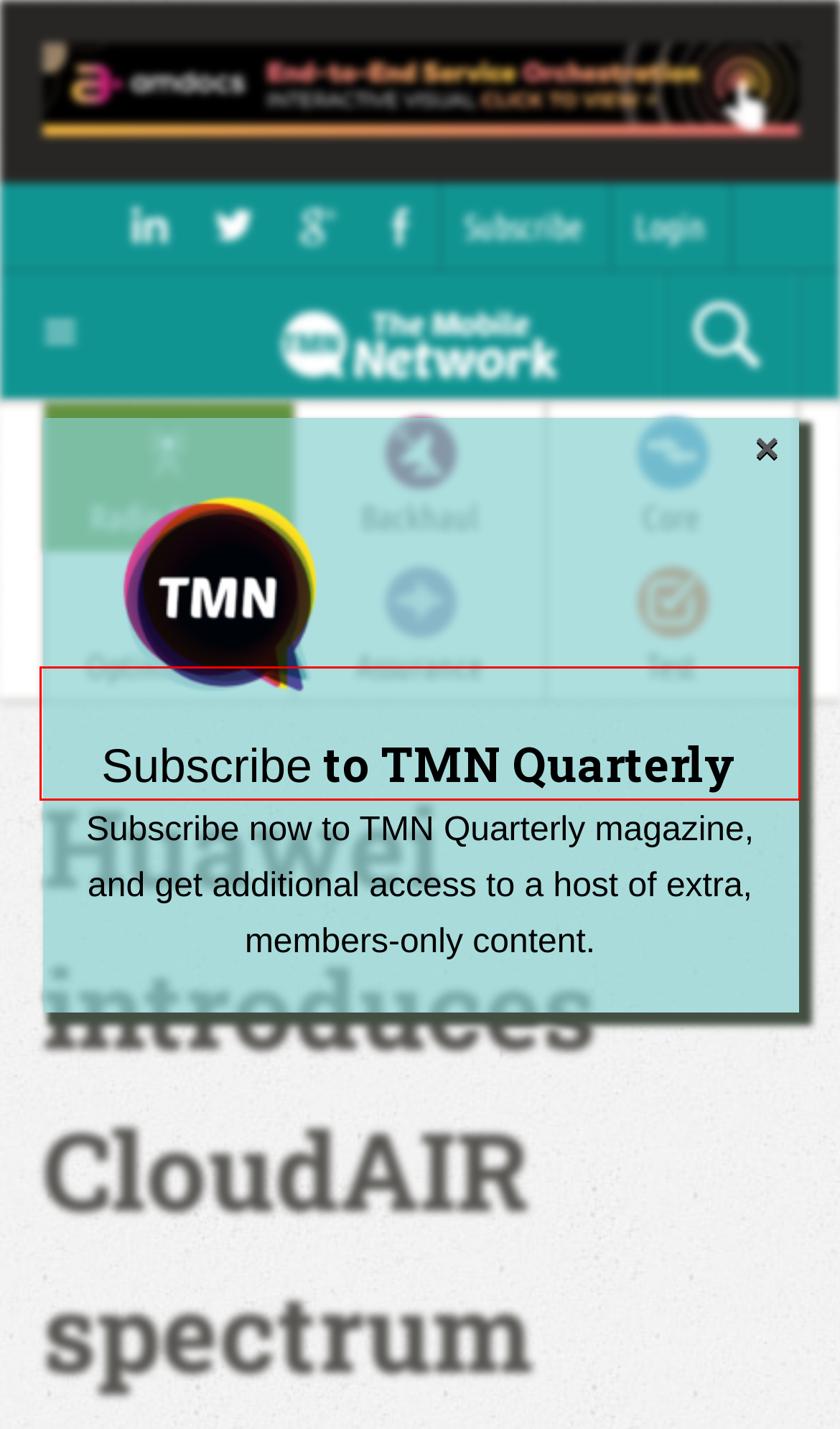Examine the screenshot of a webpage with a red bounding box around a UI element. Your task is to identify the webpage description that best corresponds to the new webpage after clicking the specified element. The given options are:
A. The Mobile NetworkEvents Archives - The Mobile Network
B. The Mobile NetworkSubscribe now to TMN Quarterly - The Mobile Network
C. The Mobile NetworkAssurance Archives - The Mobile Network
D. The Mobile NetworkOpinion Archives - The Mobile Network
E. The Mobile NetworkContact Us - The Mobile Network
F. The Mobile NetworkBackhaul Archives - The Mobile Network
G. The Mobile NetworkNews Archives - The Mobile Network
H. The Mobile NetworkOptimisation Archives - The Mobile Network

D